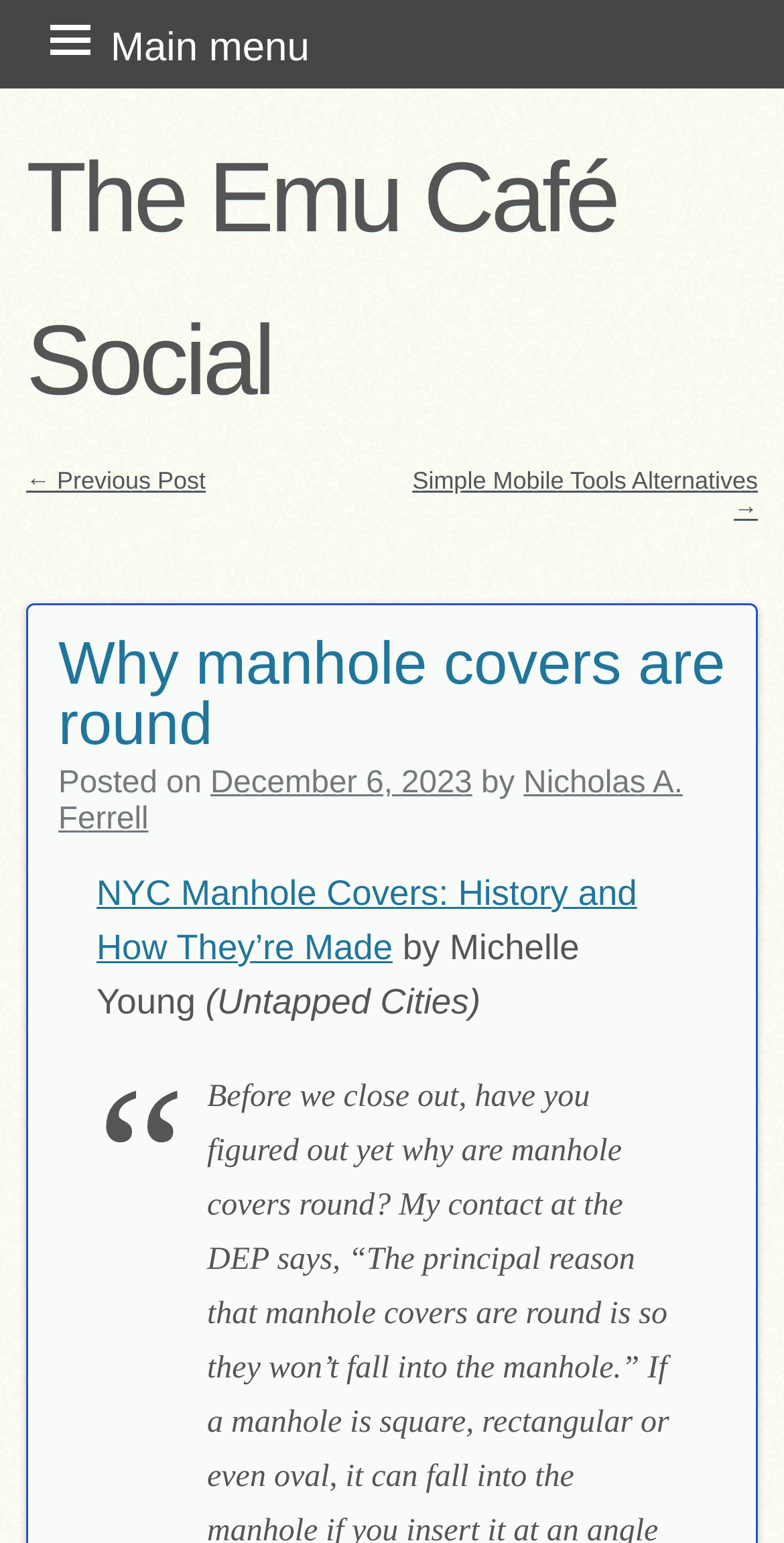Pinpoint the bounding box coordinates of the element you need to click to execute the following instruction: "Visit Nicholas A. Ferrell's page". The bounding box should be represented by four float numbers between 0 and 1, in the format [left, top, right, bottom].

[0.074, 0.497, 0.871, 0.542]